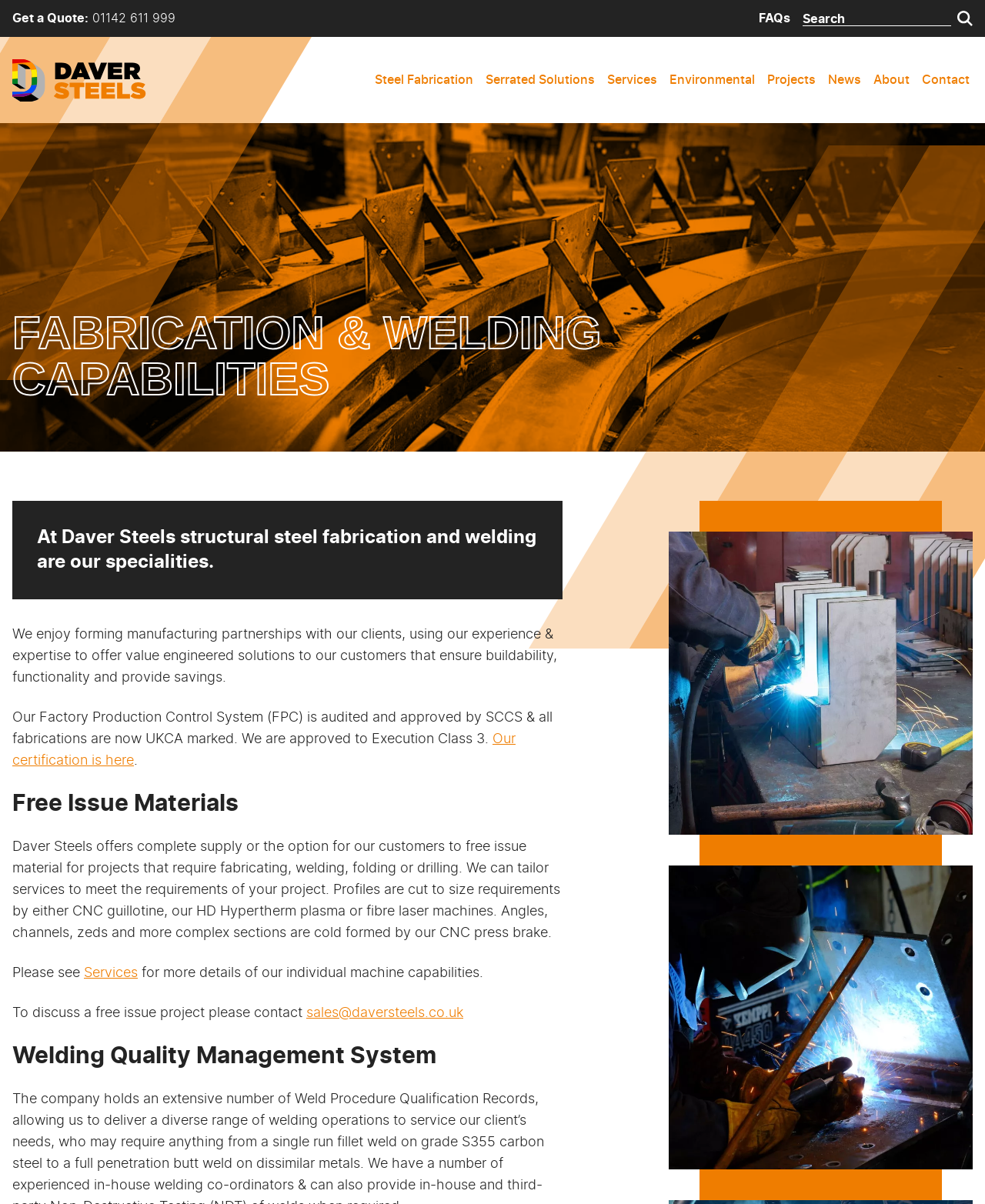Determine the bounding box coordinates for the area you should click to complete the following instruction: "Visit FAQs page".

[0.77, 0.008, 0.802, 0.023]